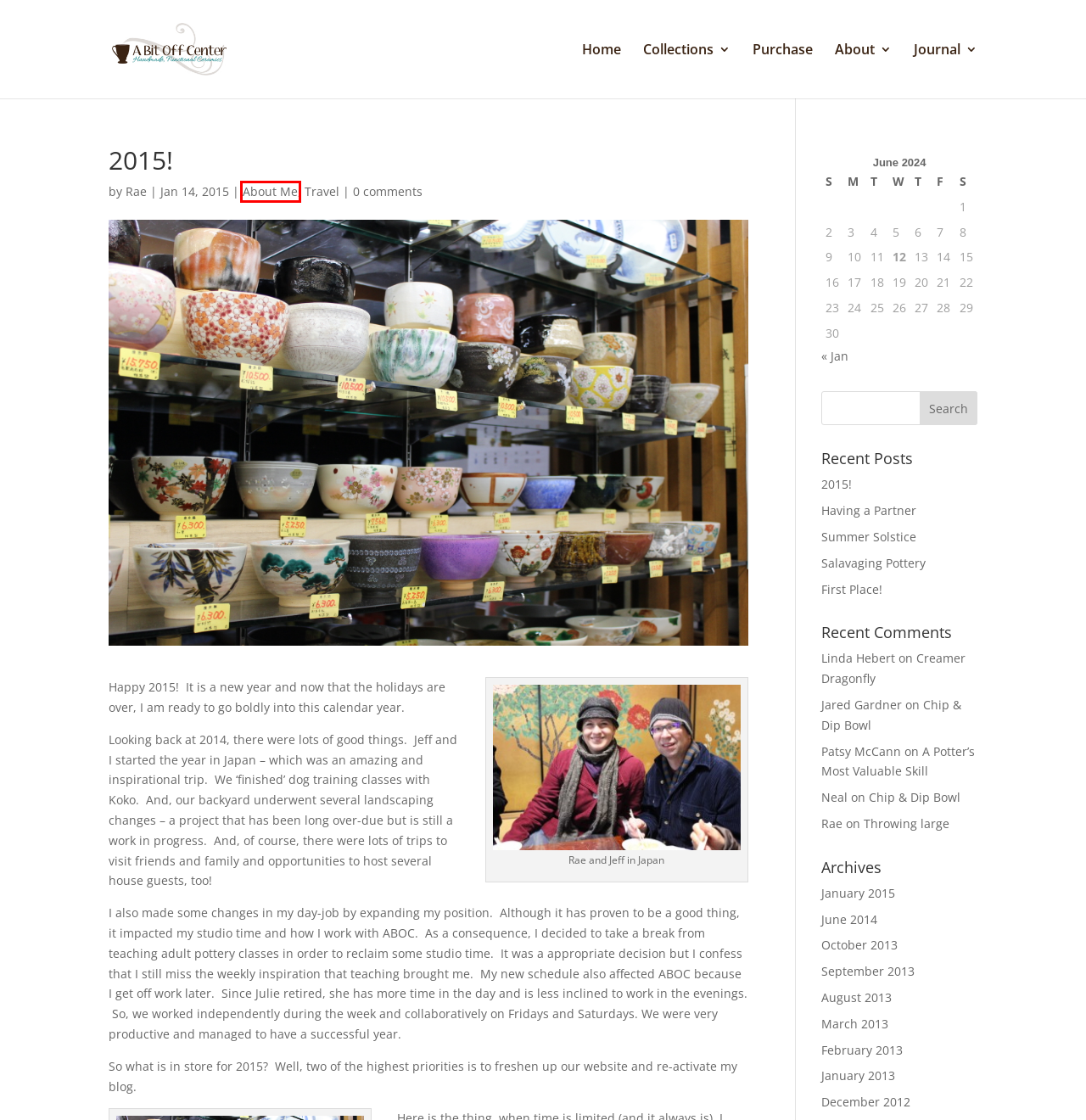You are given a screenshot of a webpage within which there is a red rectangle bounding box. Please choose the best webpage description that matches the new webpage after clicking the selected element in the bounding box. Here are the options:
A. Summer Solstice | A Bit Off Center
B. Throwing large | A Bit Off Center
C. About Me | A Bit Off Center
D. A Bit Off Center | Handmade, Functional Ceramics
E. Rae | A Bit Off Center
F. Chip & Dip Bowl | A Bit Off Center
G. About Us | A Bit Off Center
H. First Place! | A Bit Off Center

C